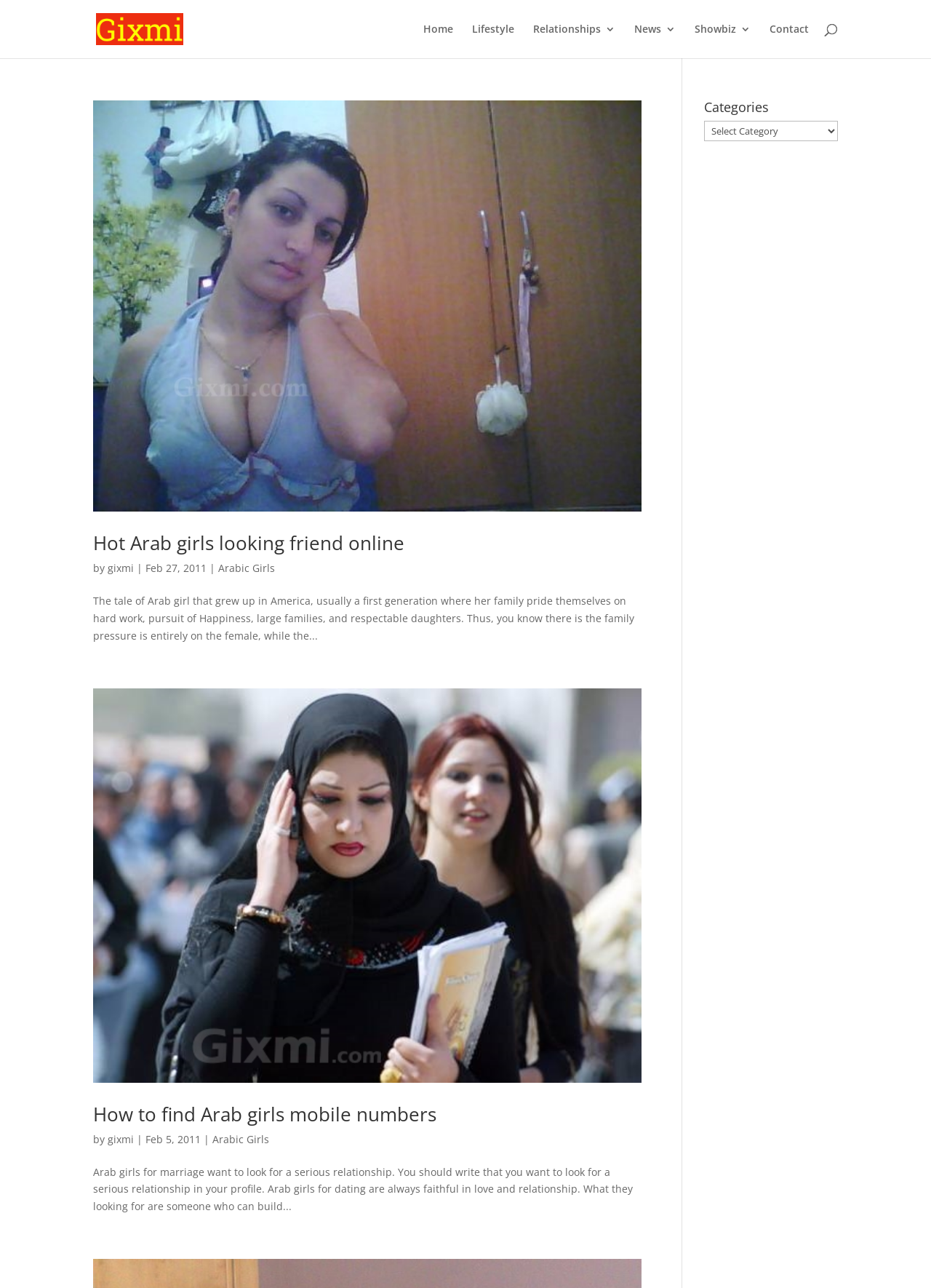Determine the bounding box coordinates of the clickable region to carry out the instruction: "Click on the Gixmi link".

[0.103, 0.016, 0.197, 0.027]